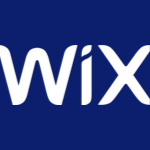What is the primary focus of the services provided by Wix?
By examining the image, provide a one-word or phrase answer.

Establishing online presence